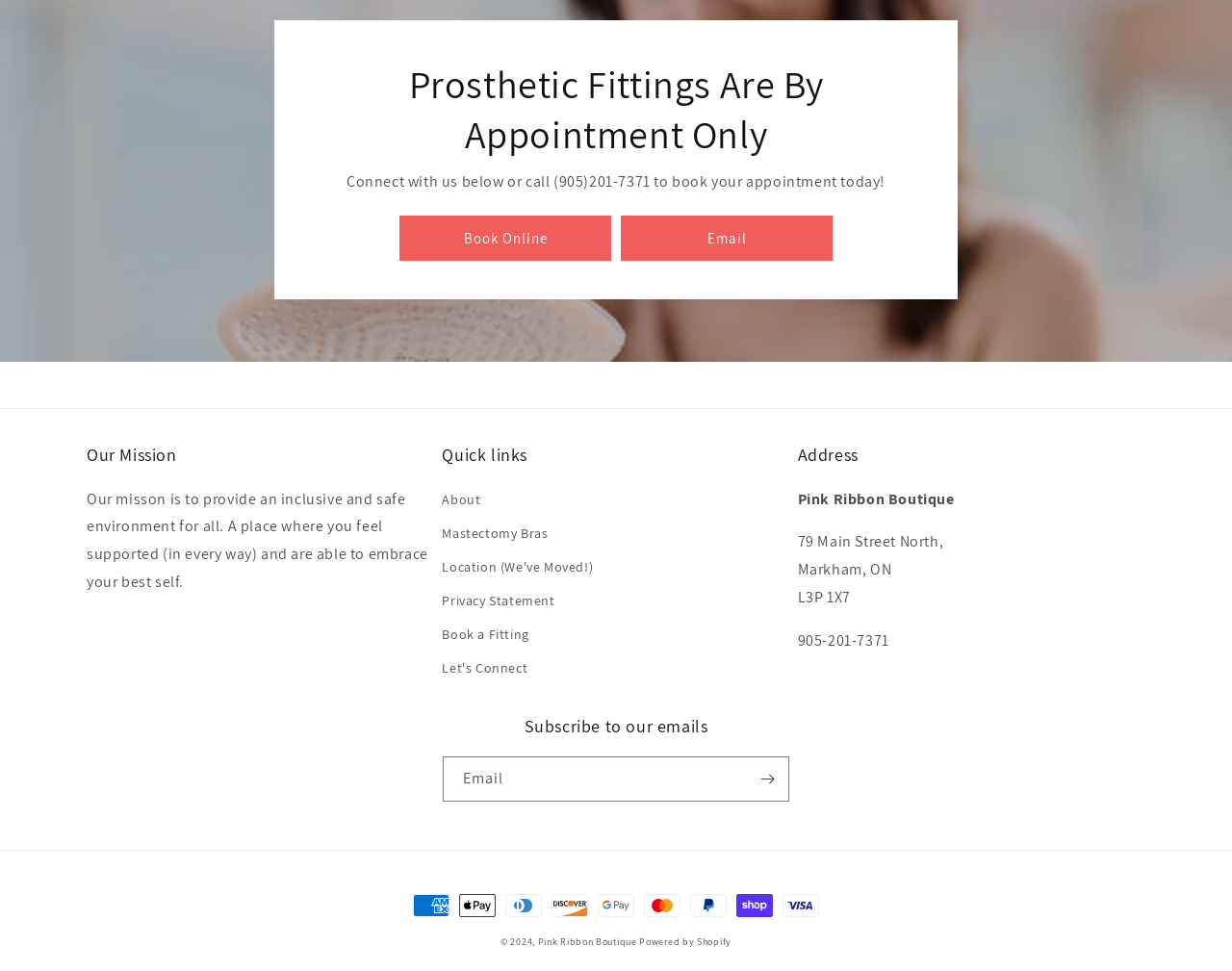Identify the bounding box coordinates for the region of the element that should be clicked to carry out the instruction: "Click on the 'Home' link". The bounding box coordinates should be four float numbers between 0 and 1, i.e., [left, top, right, bottom].

None